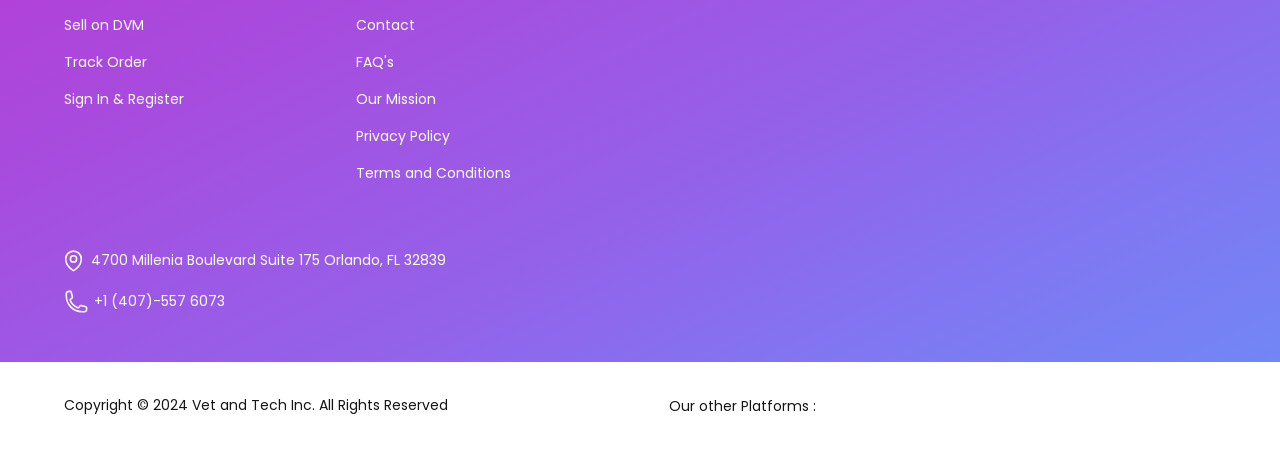Can you give a comprehensive explanation to the question given the content of the image?
What are the company's other platforms?

The company's other platforms can be found at the bottom of the webpage, below the copyright information. They are listed as clickable links with corresponding images.